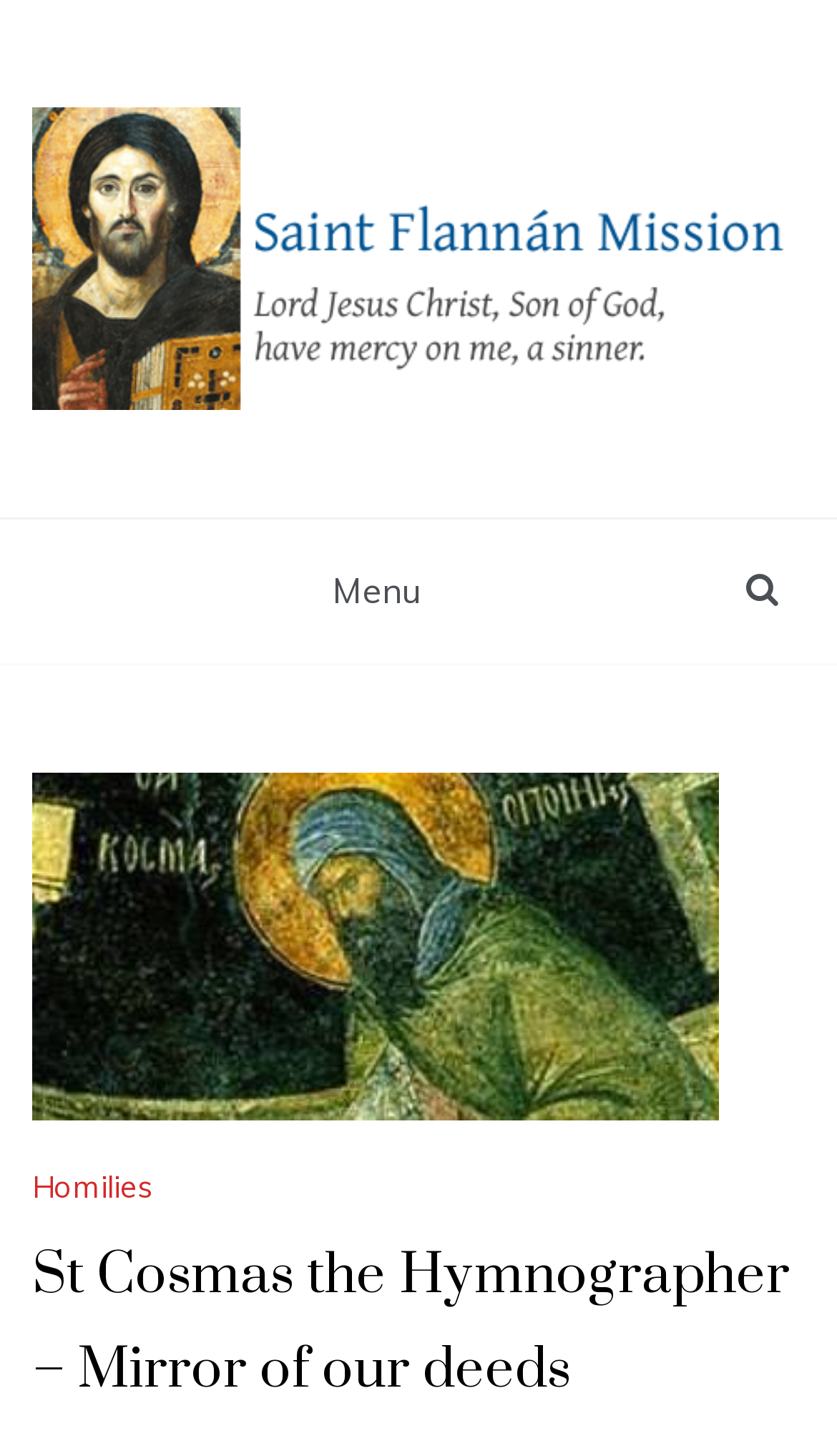Construct a thorough caption encompassing all aspects of the webpage.

The webpage is dedicated to Saint Cosmas, Hymnographer, and features a prominent image of the saint at the top, taking up most of the width of the page. Below the image, there is a heading that reads "Saint Flannán Mission" and a link with the same text. To the right of the heading, there is a static text that says "Lord Jesus Christ, Son of God, have mercy on me, a sinner."

On the top-right corner of the page, there is a link with no text, and below it, a button labeled "Menu". When the menu button is clicked, it reveals a dropdown menu with an image of Saint Cosmas, a link to "Homilies", and a heading that reads "St Cosmas the Hymnographer – Mirror of our deeds". This heading is positioned at the bottom of the page, spanning the full width.

At the very top of the page, there is a link to "Saint Flannán Mission" with an accompanying image, which appears to be a logo or a banner.